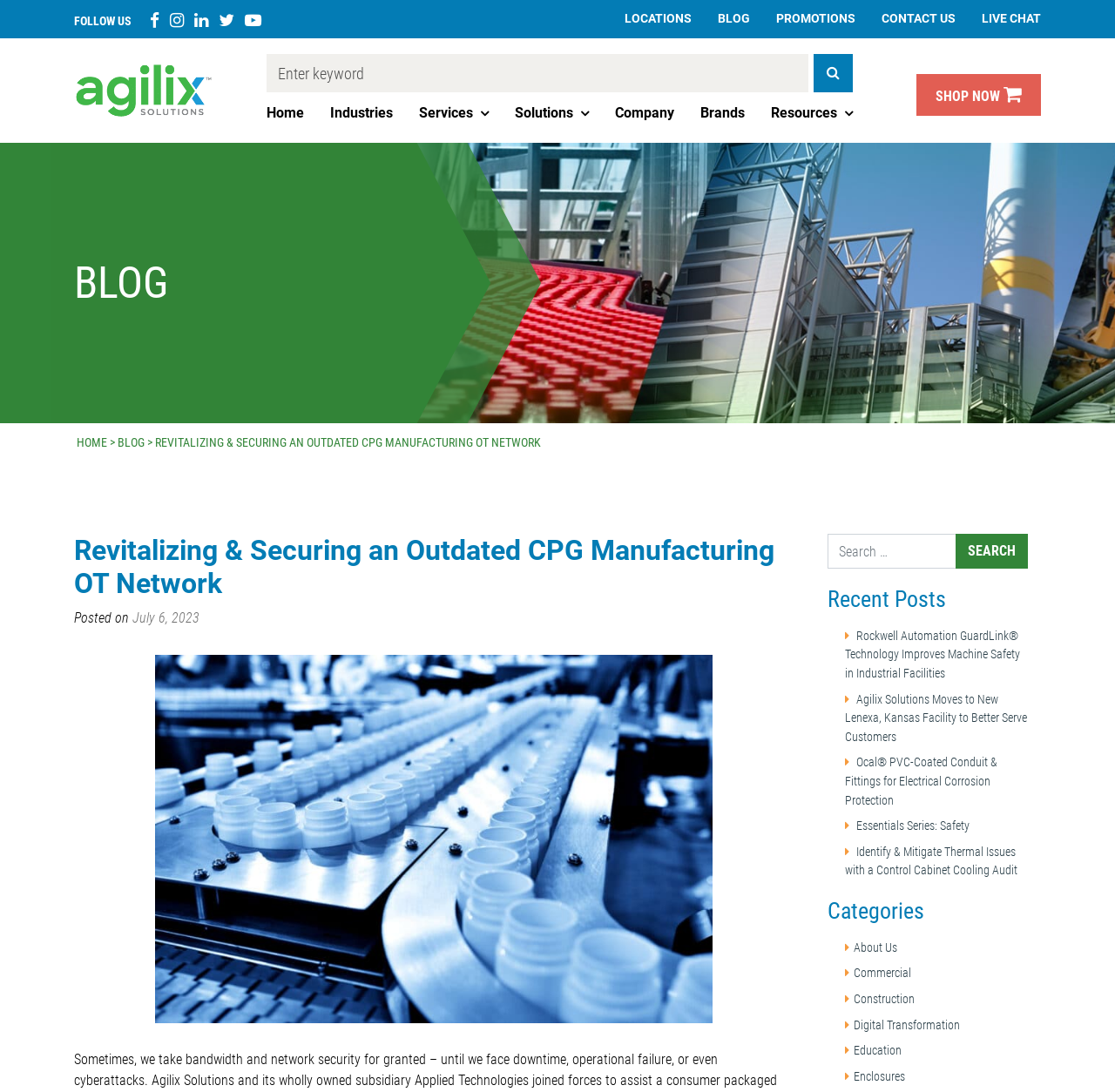Please mark the clickable region by giving the bounding box coordinates needed to complete this instruction: "Read the blog post".

[0.066, 0.489, 0.711, 0.55]